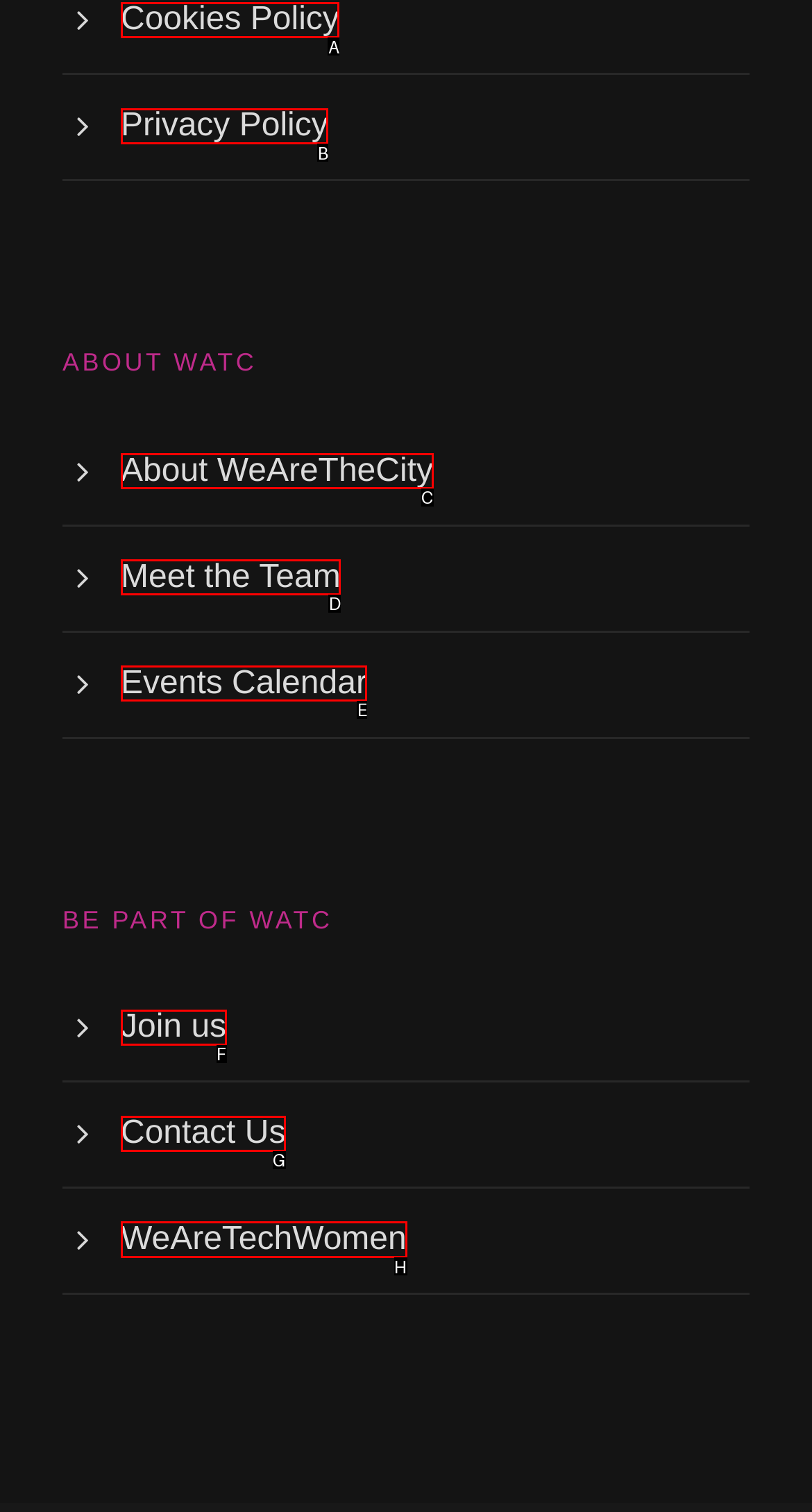Pick the HTML element that should be clicked to execute the task: learn about WeAreTechWomen
Respond with the letter corresponding to the correct choice.

H